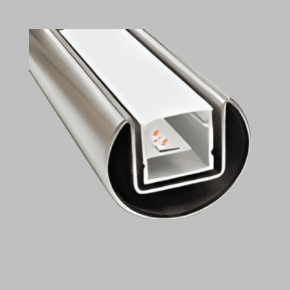Please give a one-word or short phrase response to the following question: 
What is the purpose of the rectangular channel?

Mounting or securing LED lighting